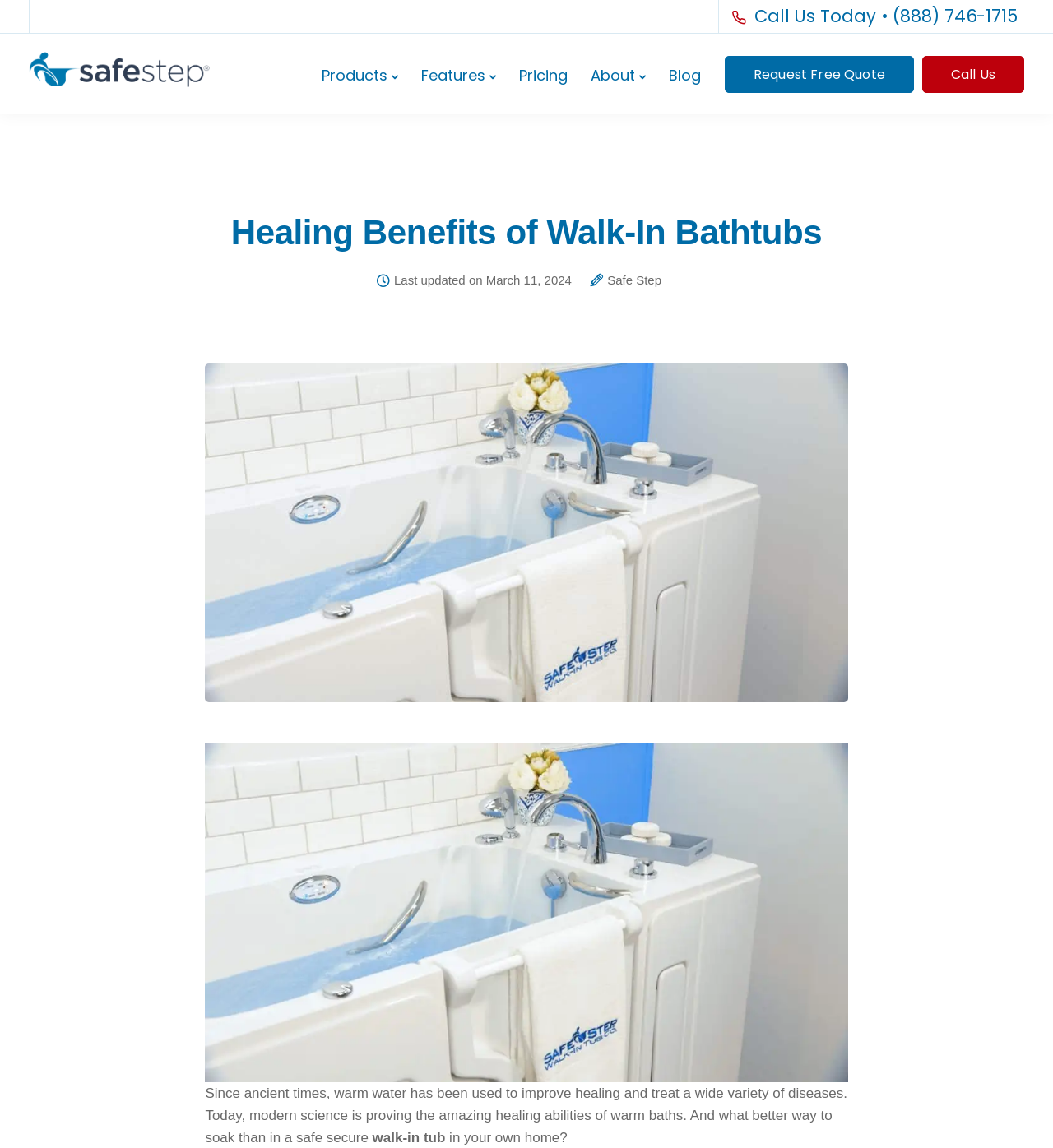Identify the bounding box of the HTML element described here: "new question 47". Provide the coordinates as four float numbers between 0 and 1: [left, top, right, bottom].

None